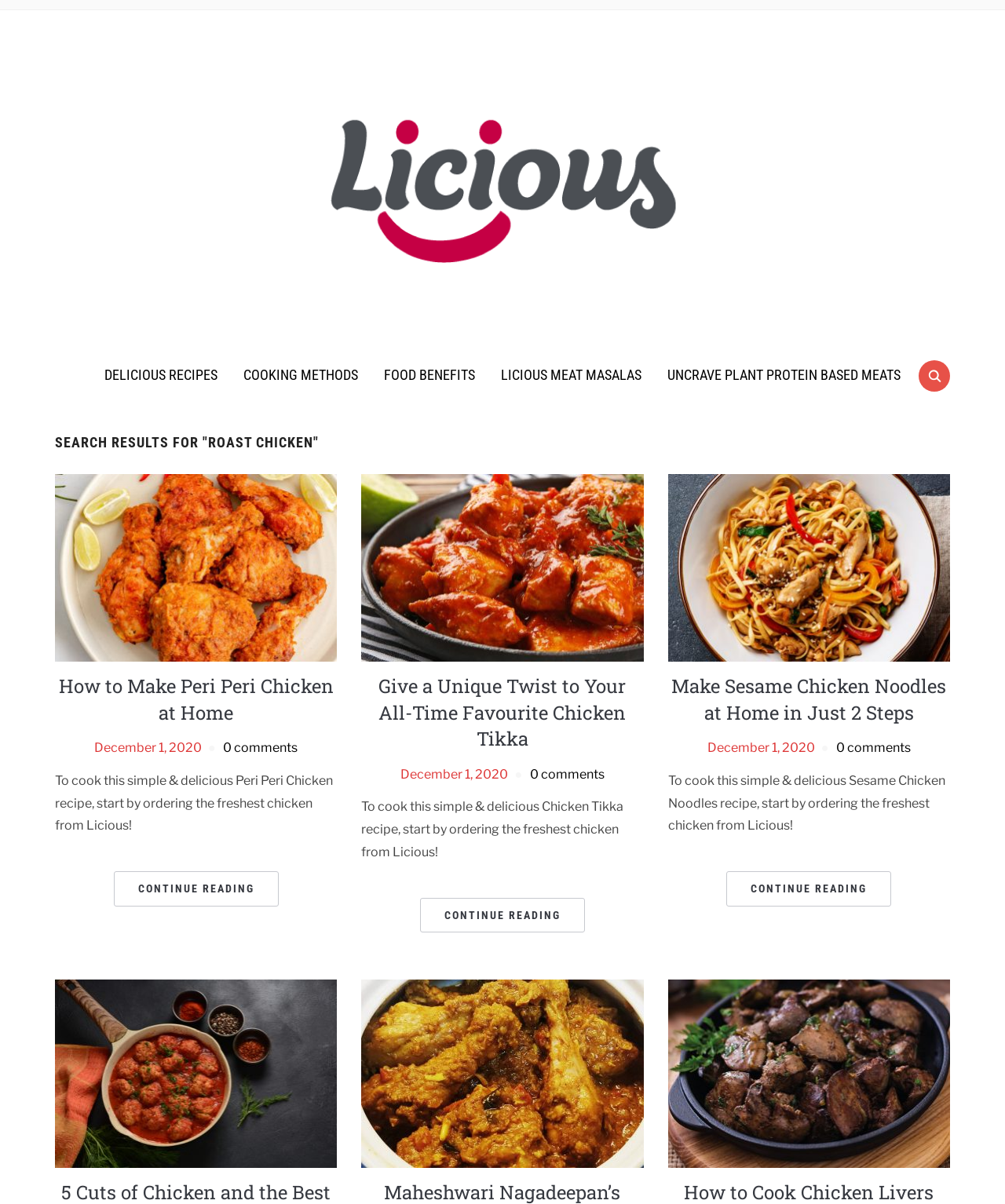Describe all significant elements and features of the webpage.

This webpage is a search results page for "Roast chicken" on the Licious Blog. At the top, there is a logo of Licious Blog, which is an image with a link to the blog's homepage. Next to the logo, there is a search button with the text "SEARCH". 

Below the search button, there are five links to different categories: "DELICIOUS RECIPES", "COOKING METHODS", "FOOD BENEFITS", "LICIOUS MEAT MASALAS", and "UNCRAVE PLANT PROTEIN BASED MEATS". 

The main content of the page is divided into three sections, each containing a recipe article. The first article is about "Peri Peri Chicken", with an image, a heading, and a brief description. There is also a link to continue reading the full recipe. The second article is about "Unique Twist to Chicken Tikka", with a similar layout to the first article. The third article is about "Make Sesame Chicken Noodles at Home in Just 2 Steps", again with an image, a heading, and a brief description.

Below these three articles, there are three more links to other recipes: "5 Cuts of Chicken and the Best Ways to Cook Them", "Maheshwari Nagadeepan’s Chettinad Chicken Curry", and "Goat Liver", which has an accompanying image.